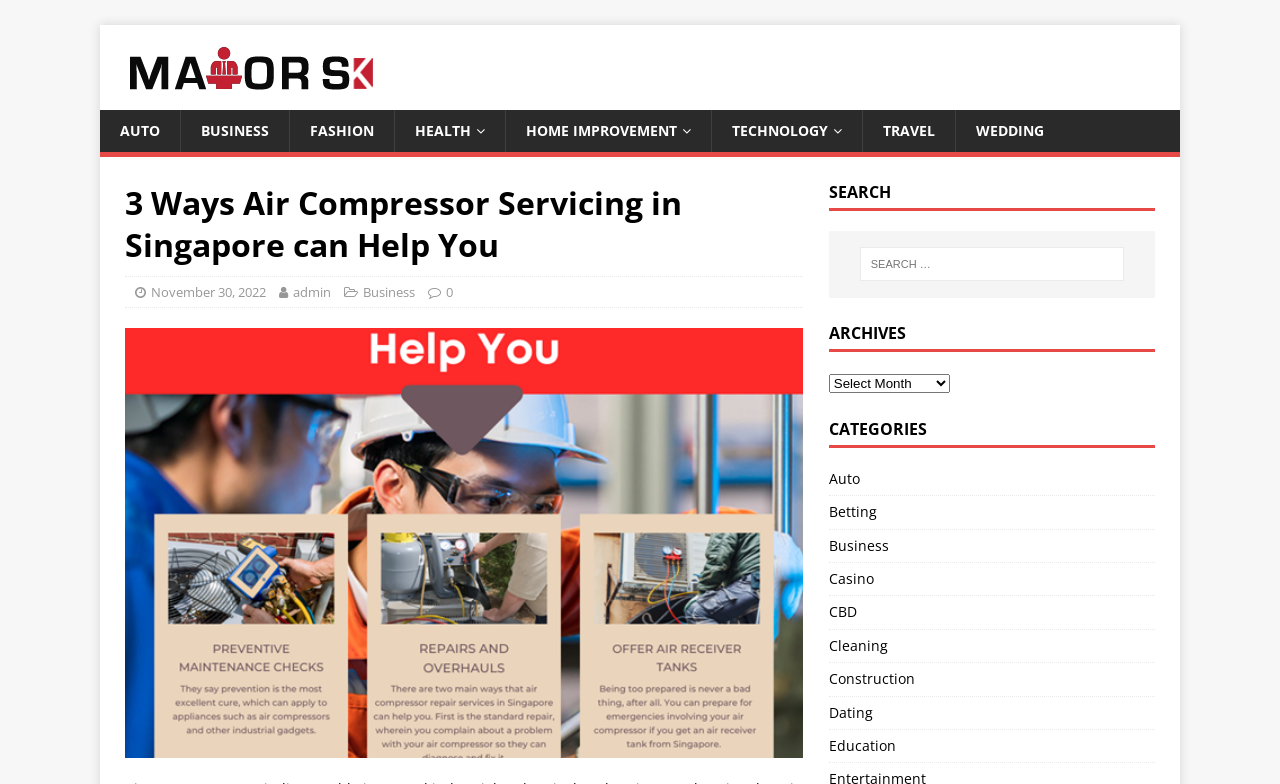Please identify the bounding box coordinates of the element on the webpage that should be clicked to follow this instruction: "Search for something". The bounding box coordinates should be given as four float numbers between 0 and 1, formatted as [left, top, right, bottom].

[0.672, 0.316, 0.878, 0.359]